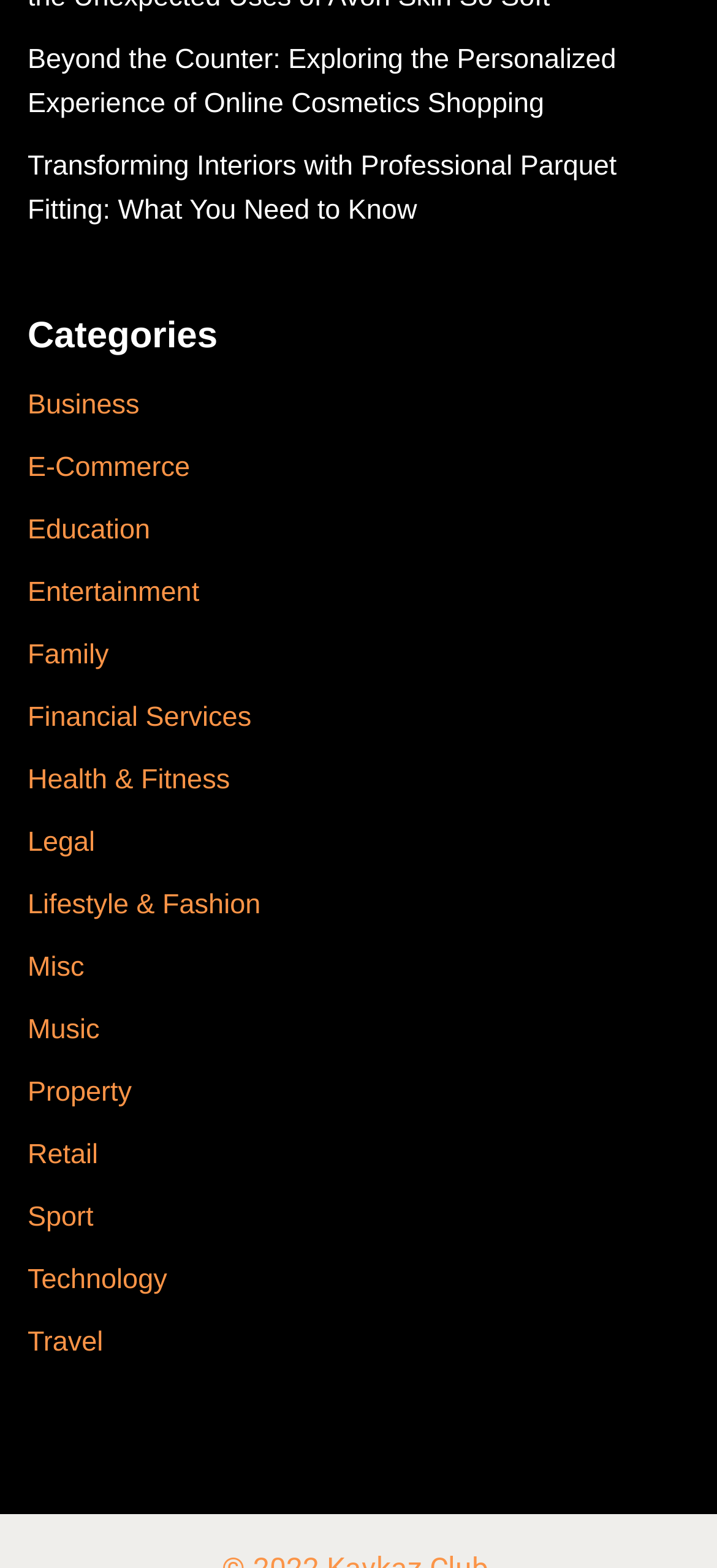Locate the bounding box coordinates of the element that should be clicked to fulfill the instruction: "view article about cosmetics shopping".

[0.038, 0.028, 0.859, 0.076]